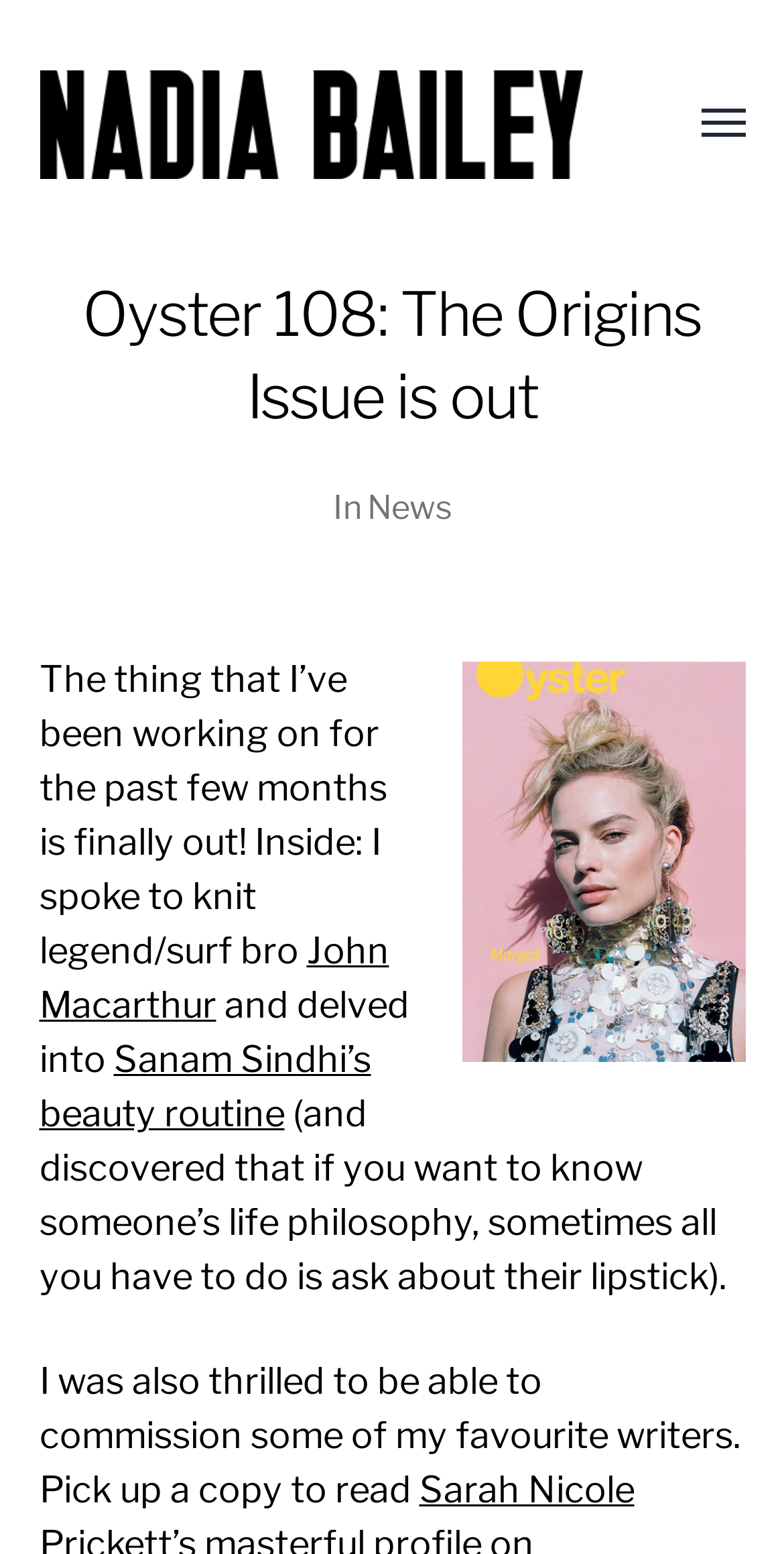Determine the main heading of the webpage and generate its text.

Oyster 108: The Origins Issue is out